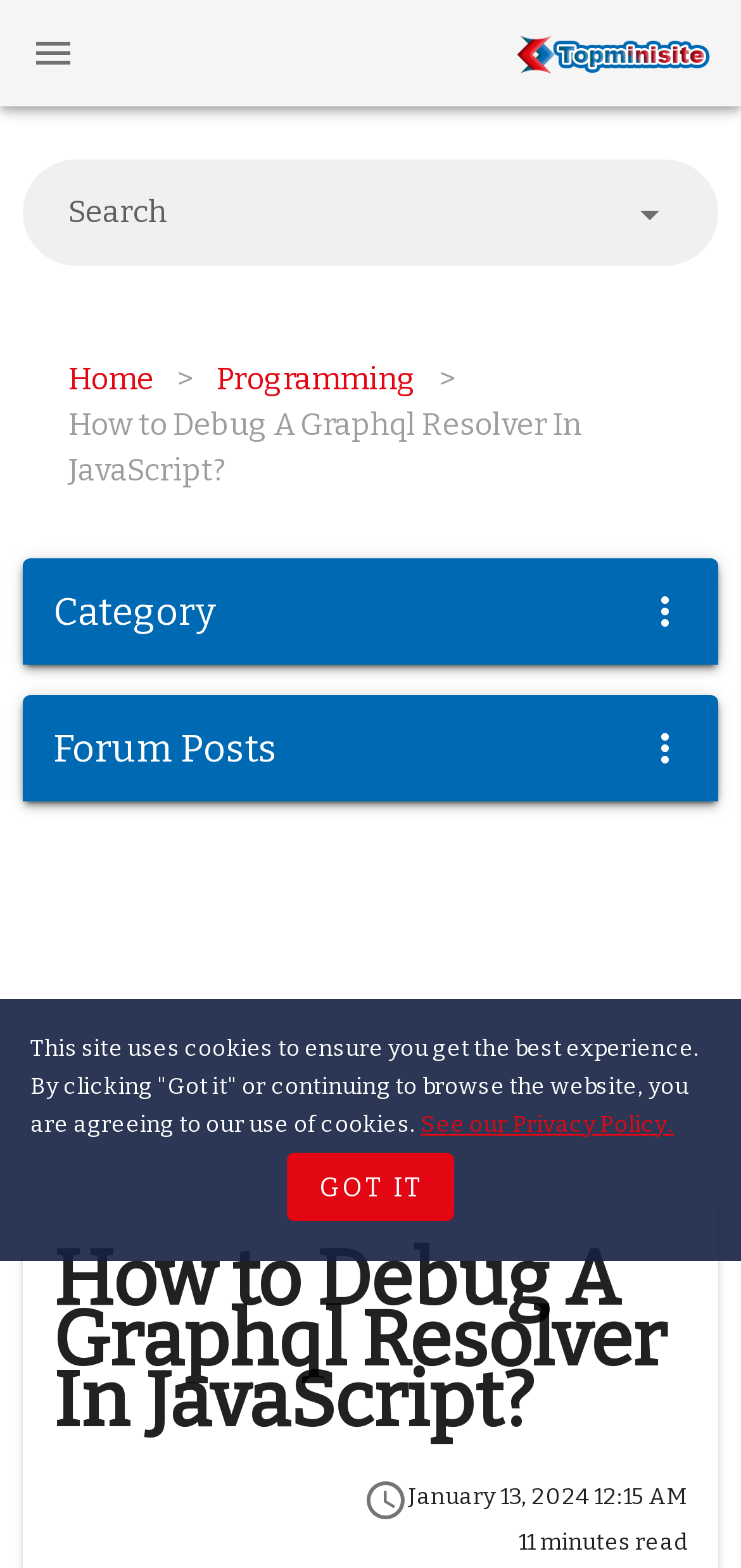Please give a succinct answer using a single word or phrase:
What is the purpose of the button labeled 'GOT IT'?

To accept cookies